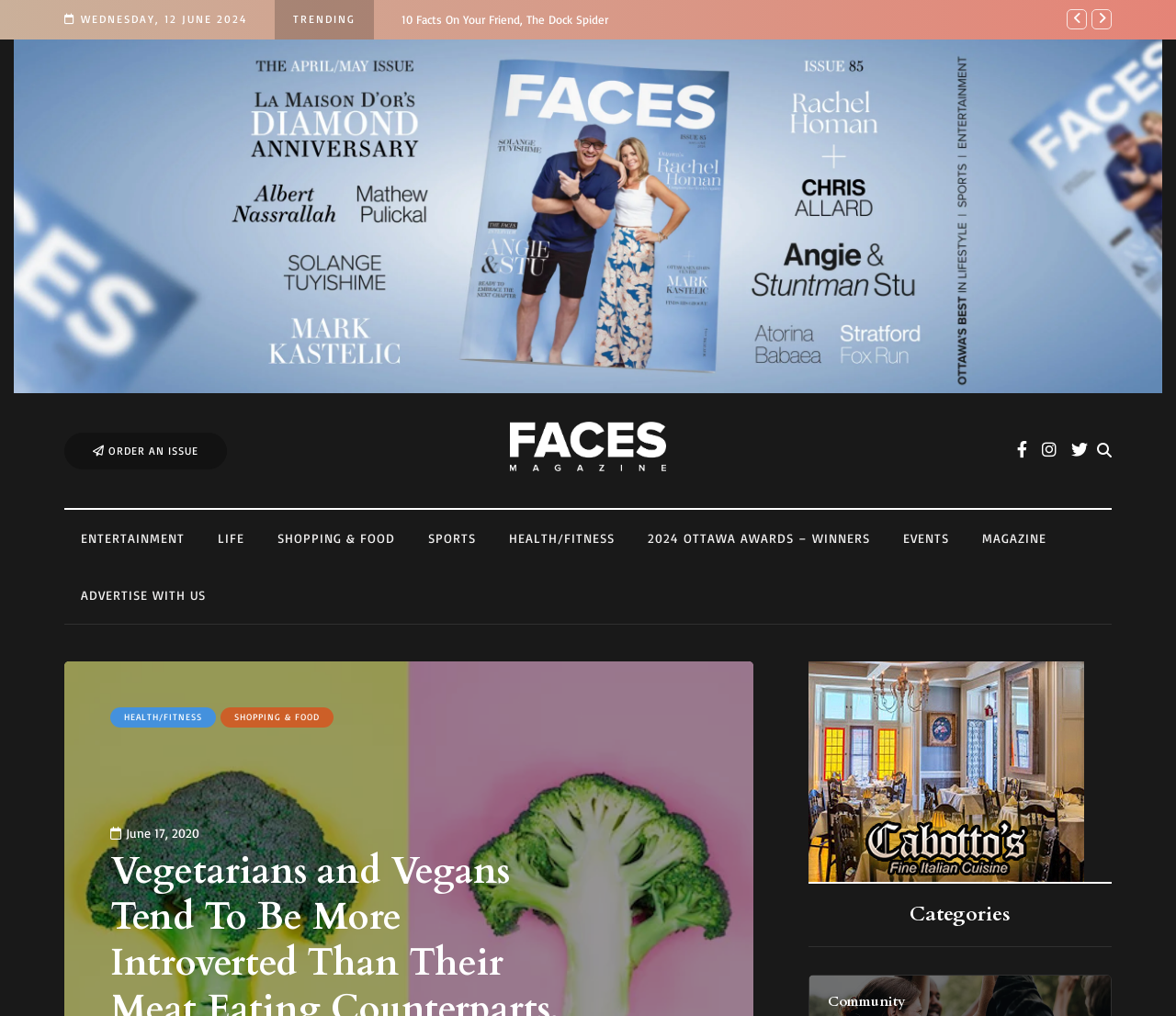Could you highlight the region that needs to be clicked to execute the instruction: "Go to home page"?

None